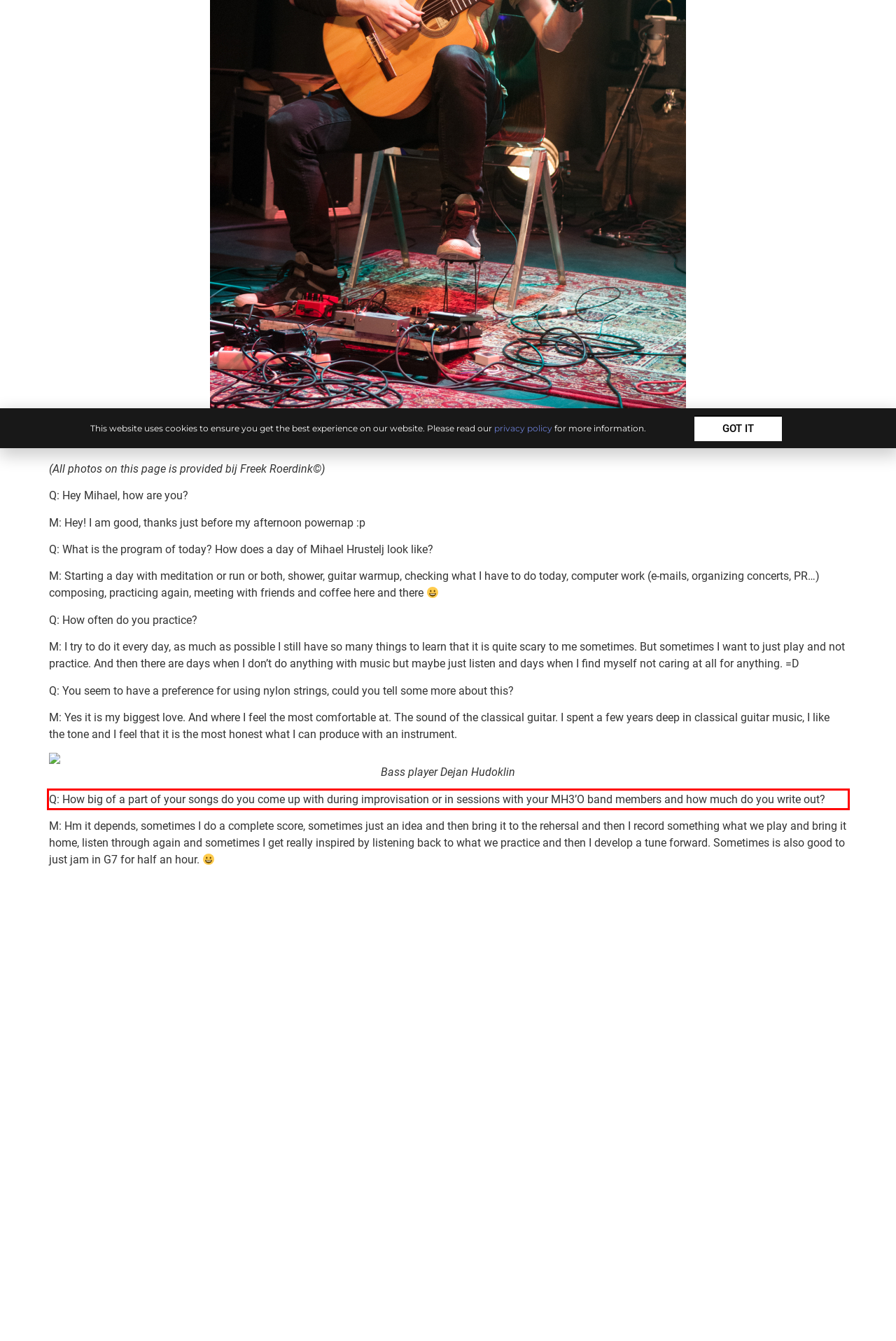Given a screenshot of a webpage containing a red bounding box, perform OCR on the text within this red bounding box and provide the text content.

Q: How big of a part of your songs do you come up with during improvisation or in sessions with your MH3’O band members and how much do you write out?